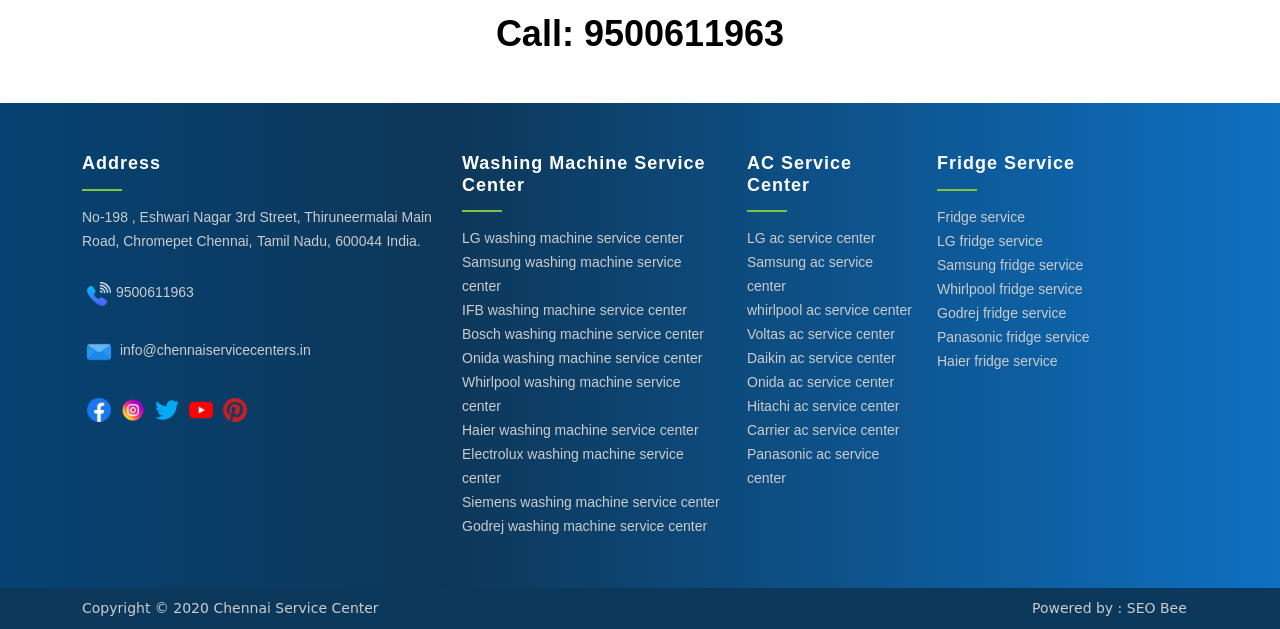What is the phone number to call?
Answer the question in a detailed and comprehensive manner.

The phone number to call is mentioned in the heading 'Call: 9500611963' at the top of the webpage, and it is also provided as a link below the address.